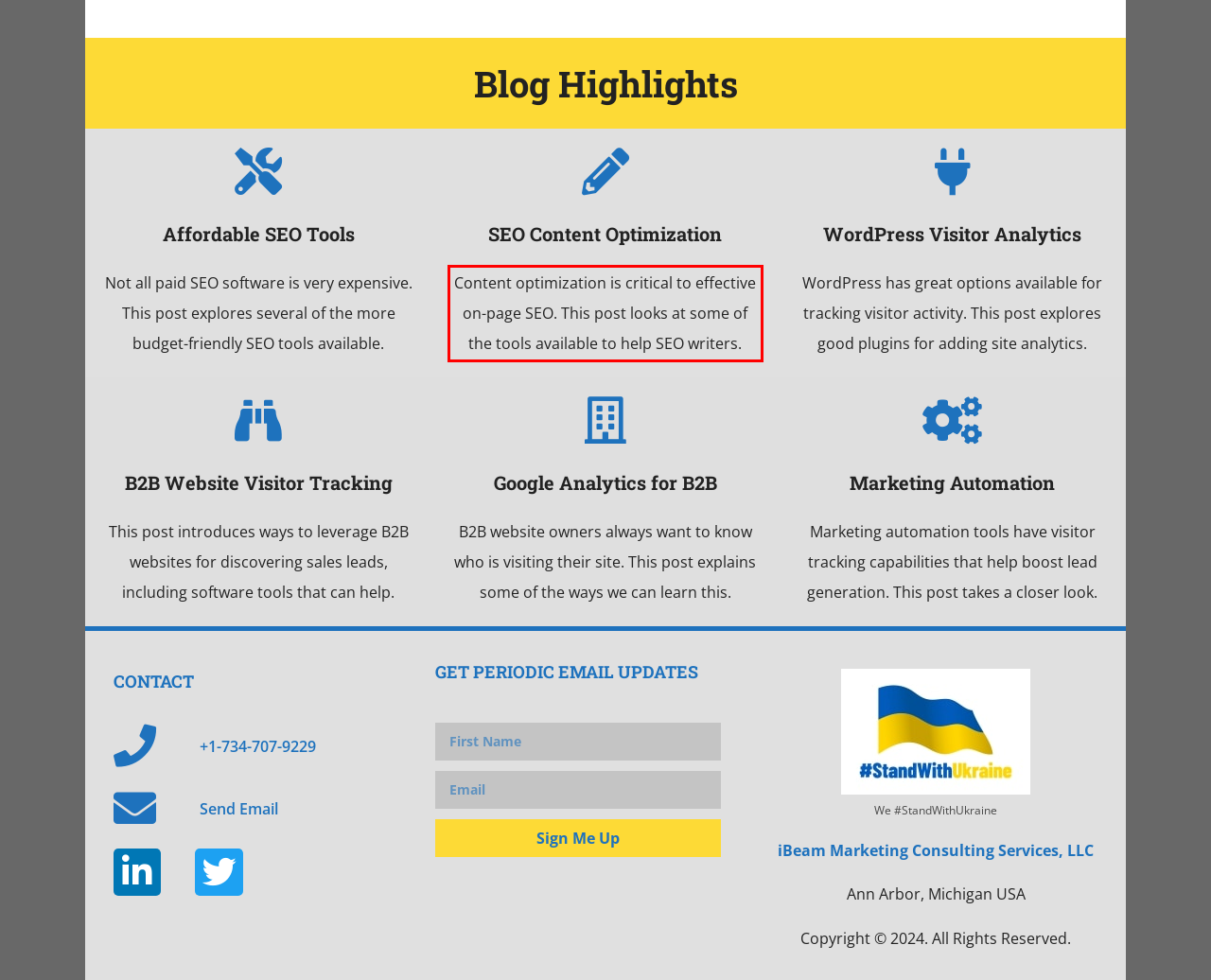You are given a screenshot showing a webpage with a red bounding box. Perform OCR to capture the text within the red bounding box.

Content optimization is critical to effective on-page SEO. This post looks at some of the tools available to help SEO writers.